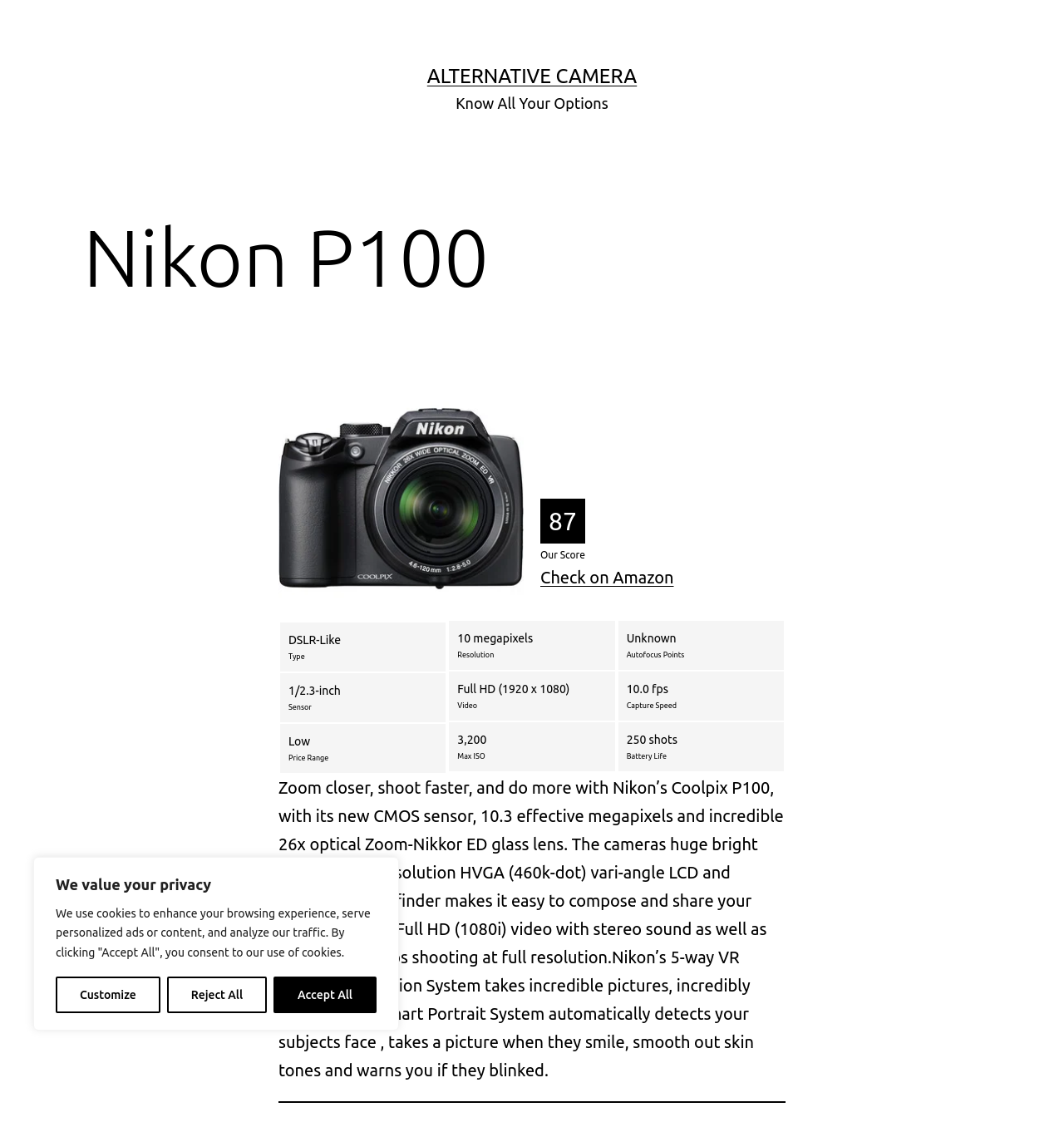What is the maximum ISO of the camera? From the image, respond with a single word or brief phrase.

3,200